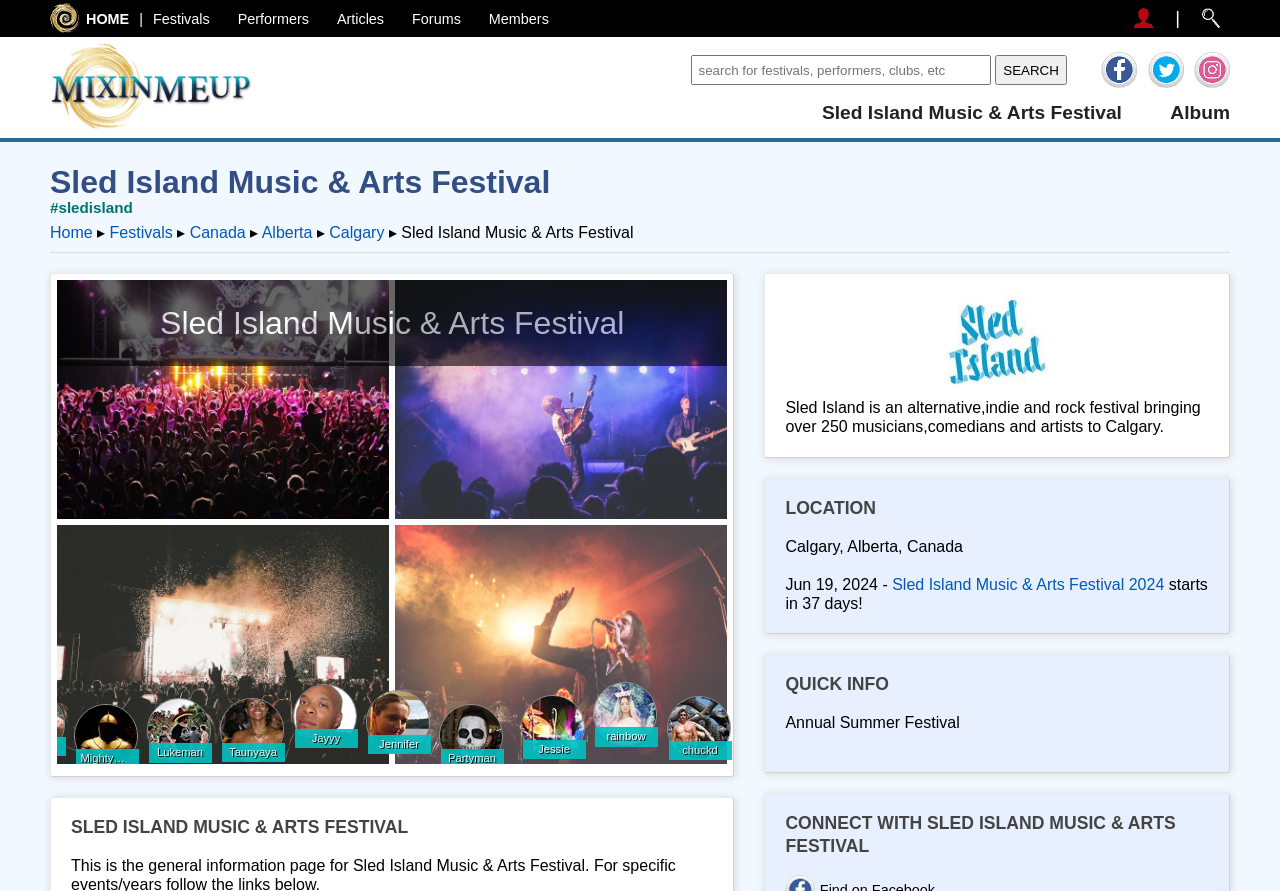Identify the bounding box coordinates for the UI element described as follows: Performers. Use the format (top-left x, top-left y, bottom-right x, bottom-right y) and ensure all values are floating point numbers between 0 and 1.

[0.186, 0.011, 0.241, 0.033]